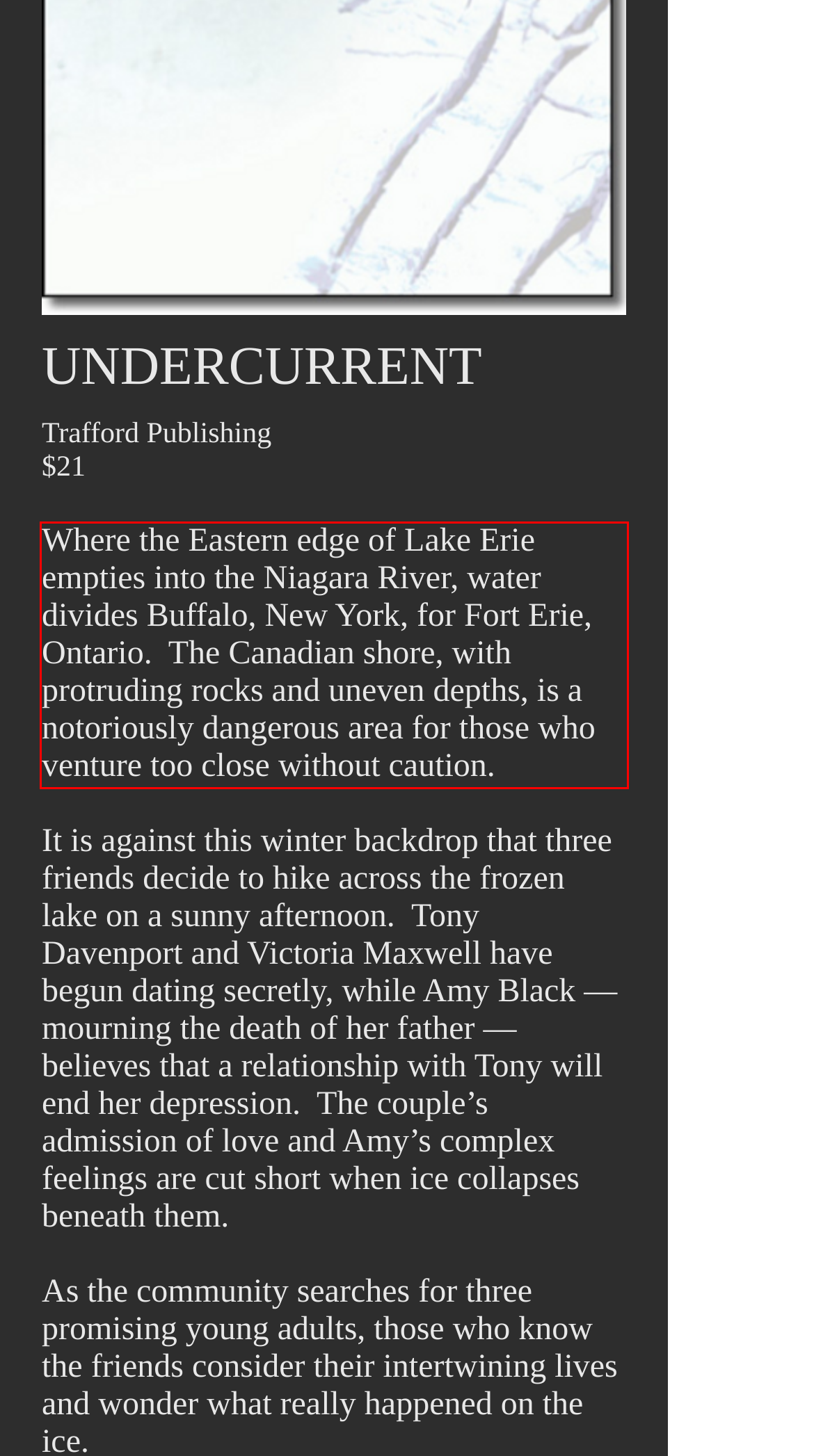Given a screenshot of a webpage, locate the red bounding box and extract the text it encloses.

Where the Eastern edge of Lake Erie empties into the Niagara River, water divides Buffalo, New York, for Fort Erie, Ontario. The Canadian shore, with protruding rocks and uneven depths, is a notoriously dangerous area for those who venture too close without caution.